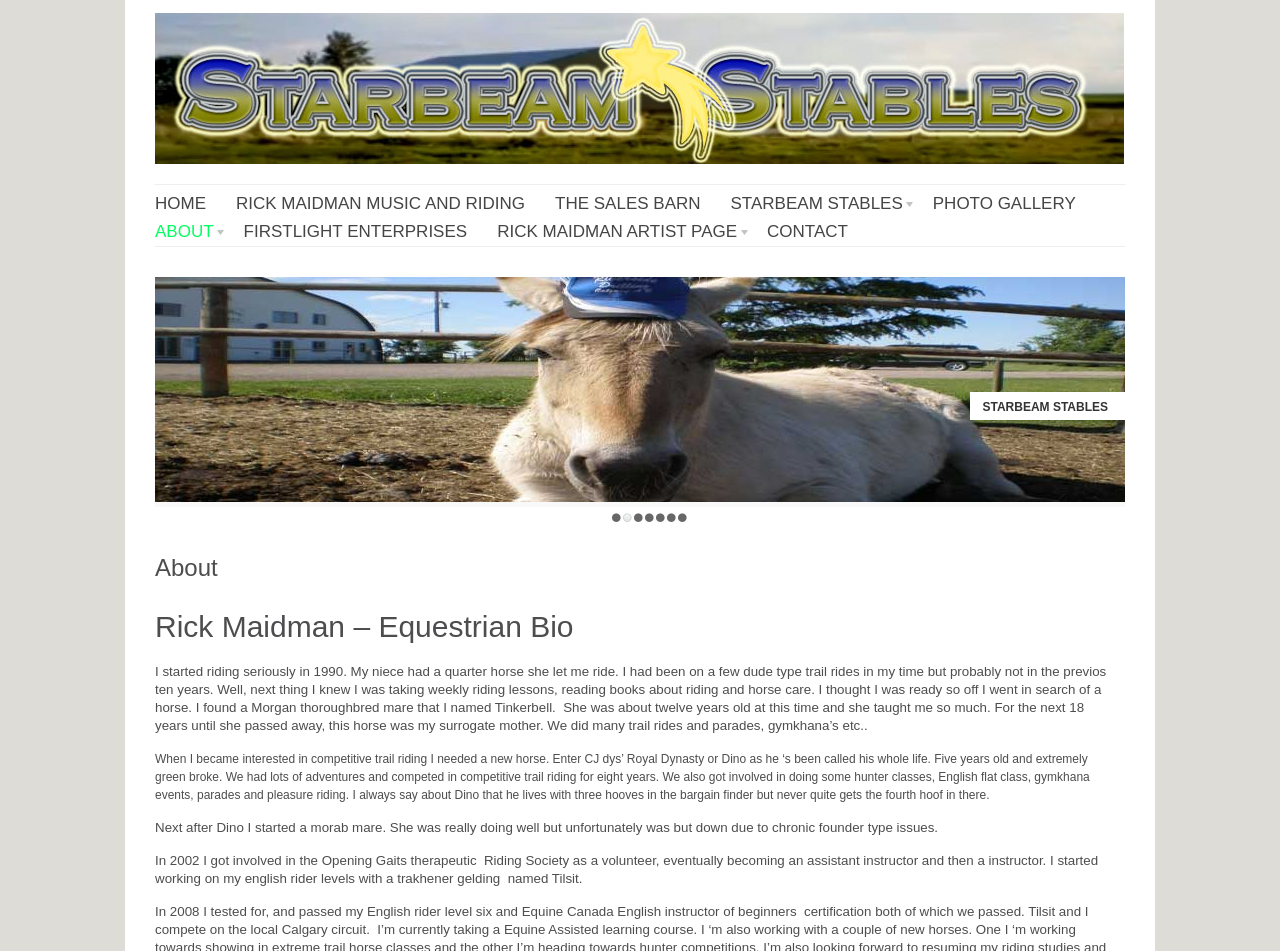Please provide a comprehensive answer to the question below using the information from the image: How many years did Rick Maidman compete in competitive trail riding with Dino?

The bio section mentions that Rick Maidman got involved in competitive trail riding with a new horse named Dino, and they competed together for eight years.